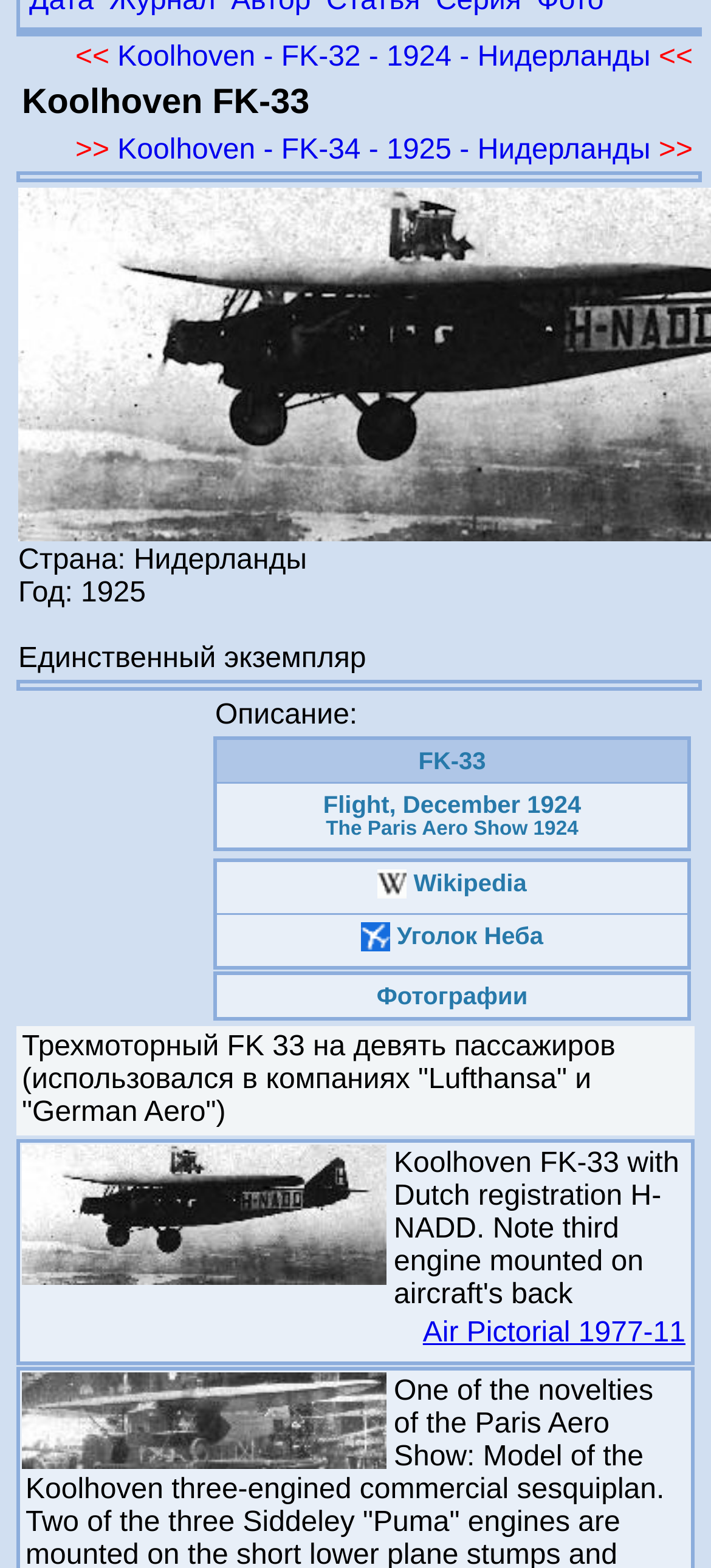Show the bounding box coordinates for the HTML element described as: "FK-33".

[0.305, 0.471, 0.967, 0.498]